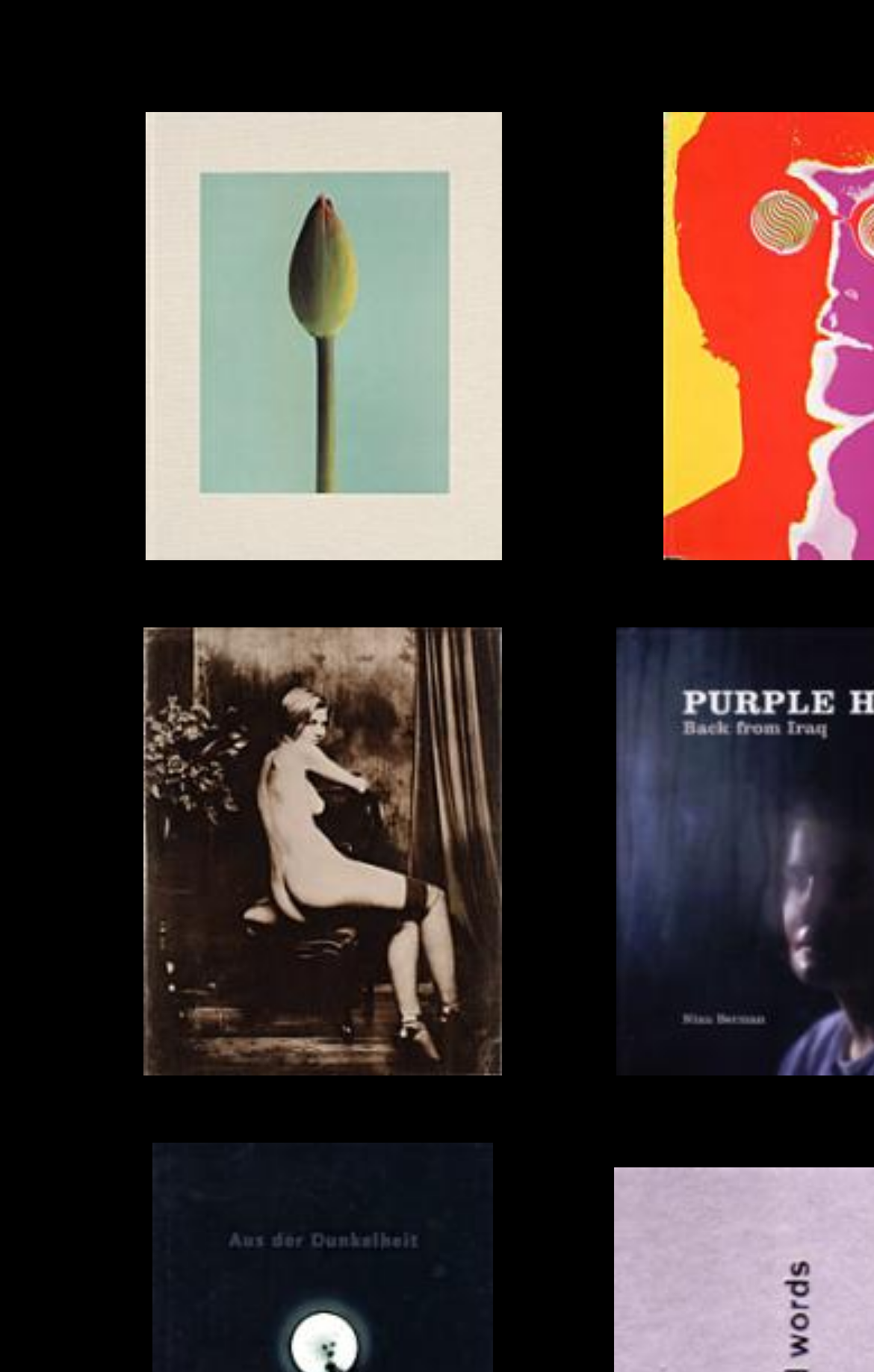Please find the bounding box for the following UI element description. Provide the coordinates in (top-left x, top-left y, bottom-right x, bottom-right y) format, with values between 0 and 1: Robert MaxwellPhotographs

[0.08, 0.382, 0.659, 0.751]